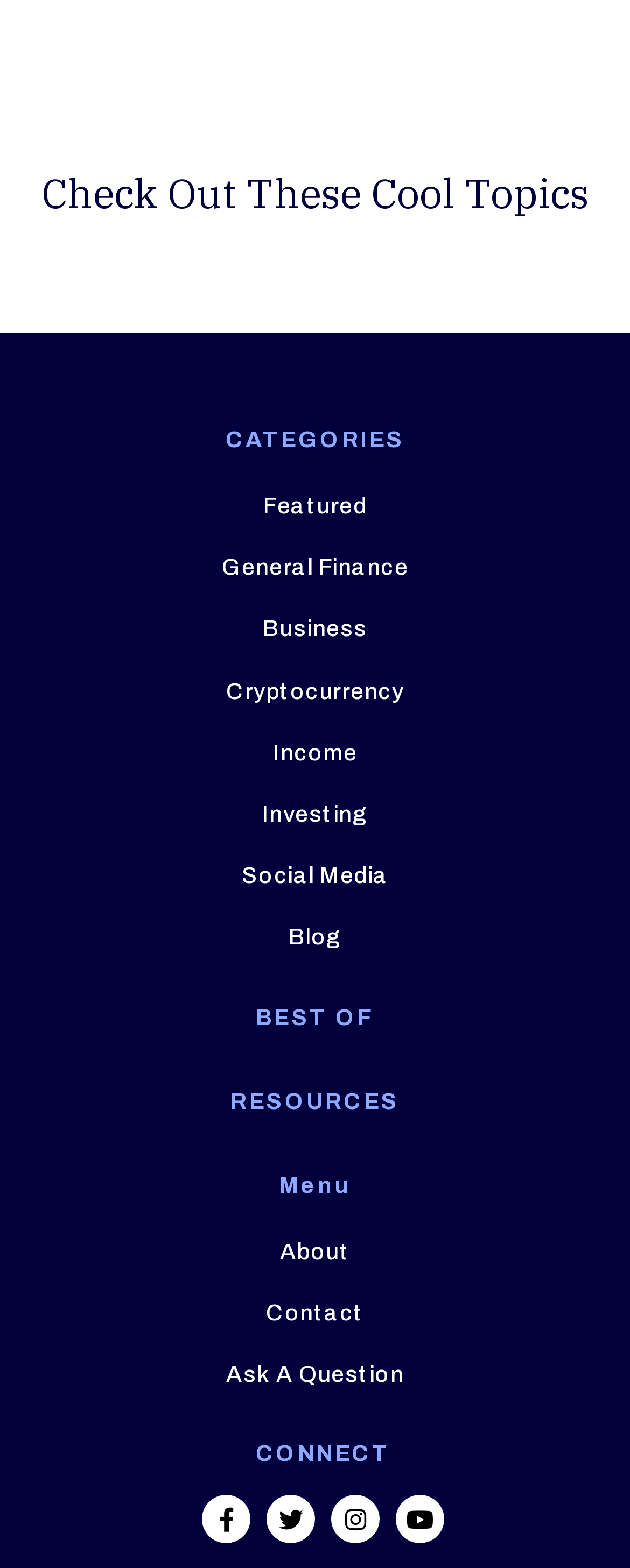Please study the image and answer the question comprehensively:
What is the last resource listed?

I looked at the section labeled 'RESOURCES' and found the last link listed, which is 'Ask A Question'.